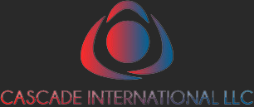What type of company is Cascade International, LLC likely to be?
Carefully analyze the image and provide a detailed answer to the question.

Based on the logo's design and the overall aesthetic, it is likely that Cascade International, LLC is a company focused on antivirus solutions and technology services, underscoring its commitment to security and cutting-edge technology.